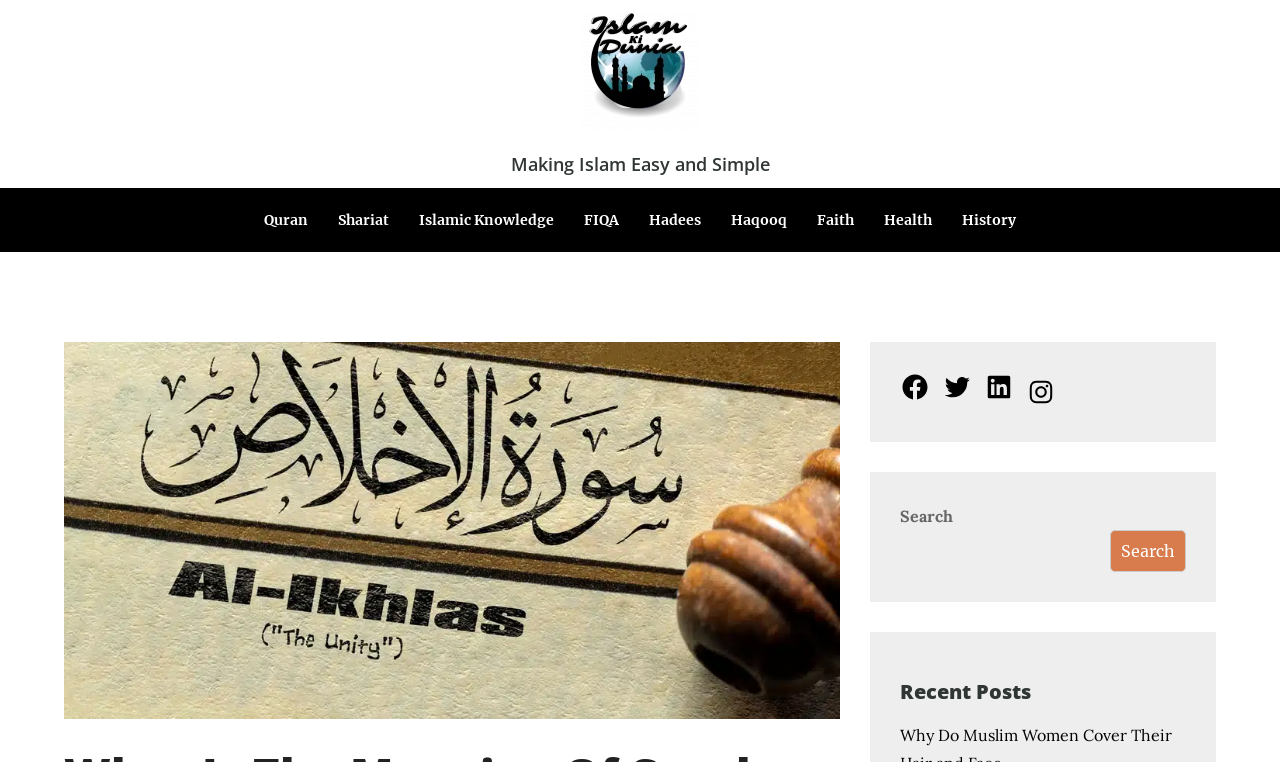What are the social media platforms available?
Based on the visual content, answer with a single word or a brief phrase.

Facebook, Twitter, LinkedIn, Instagram